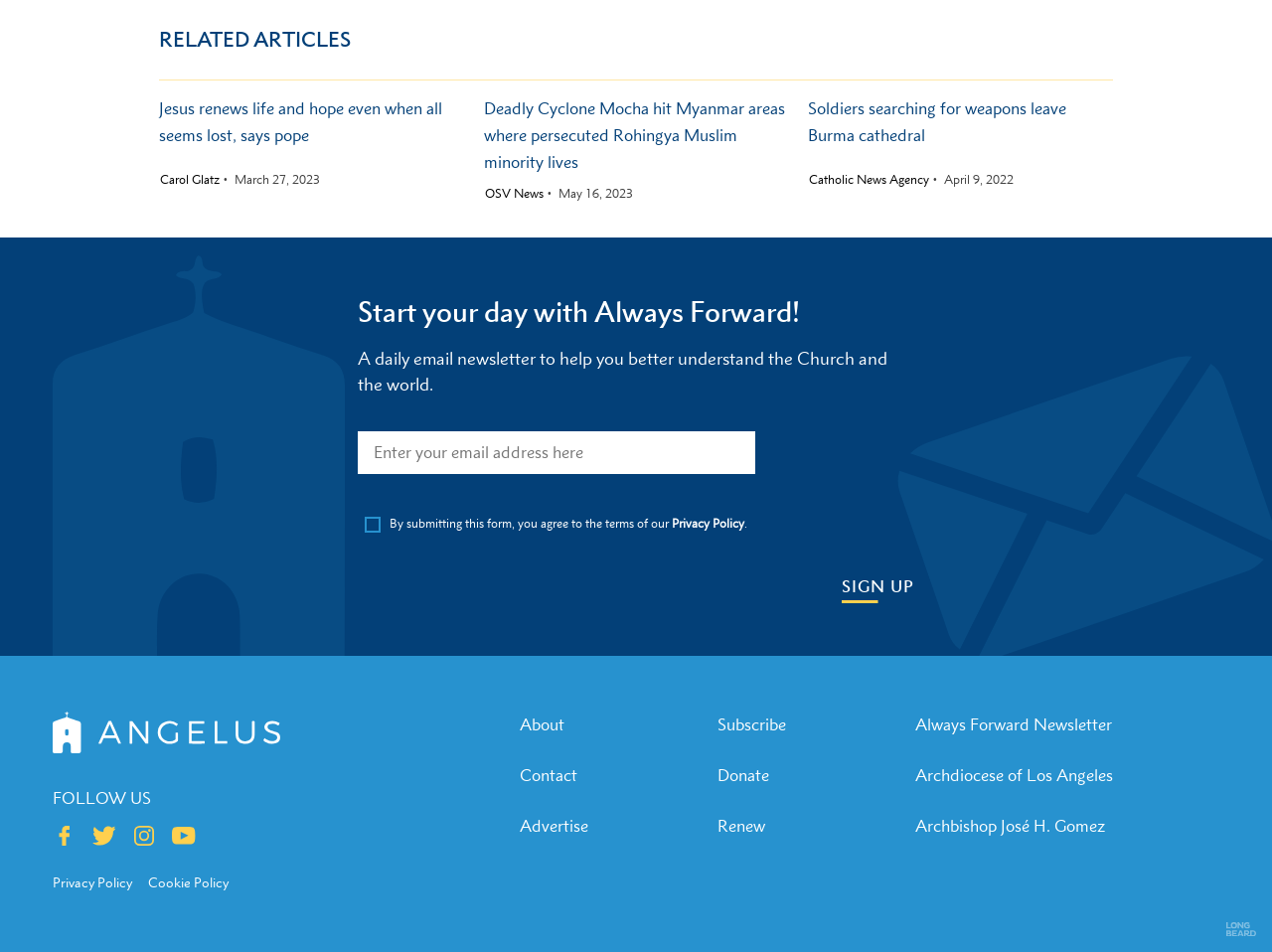Identify the bounding box coordinates of the element to click to follow this instruction: 'Read the article 'Jesus renews life and hope even when all seems lost, says pope''. Ensure the coordinates are four float values between 0 and 1, provided as [left, top, right, bottom].

[0.125, 0.101, 0.365, 0.171]